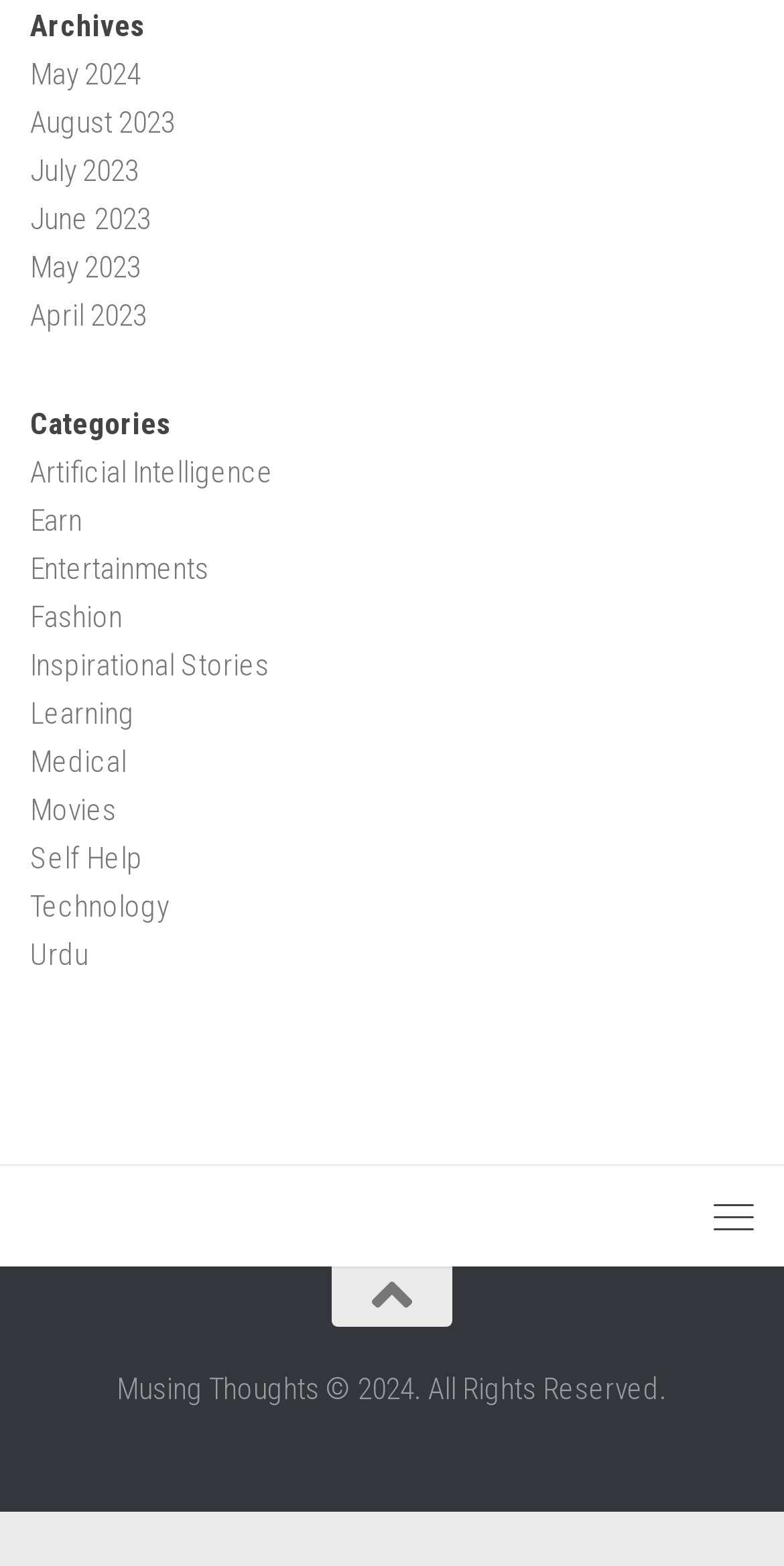Respond to the following question using a concise word or phrase: 
What is the copyright year?

2024